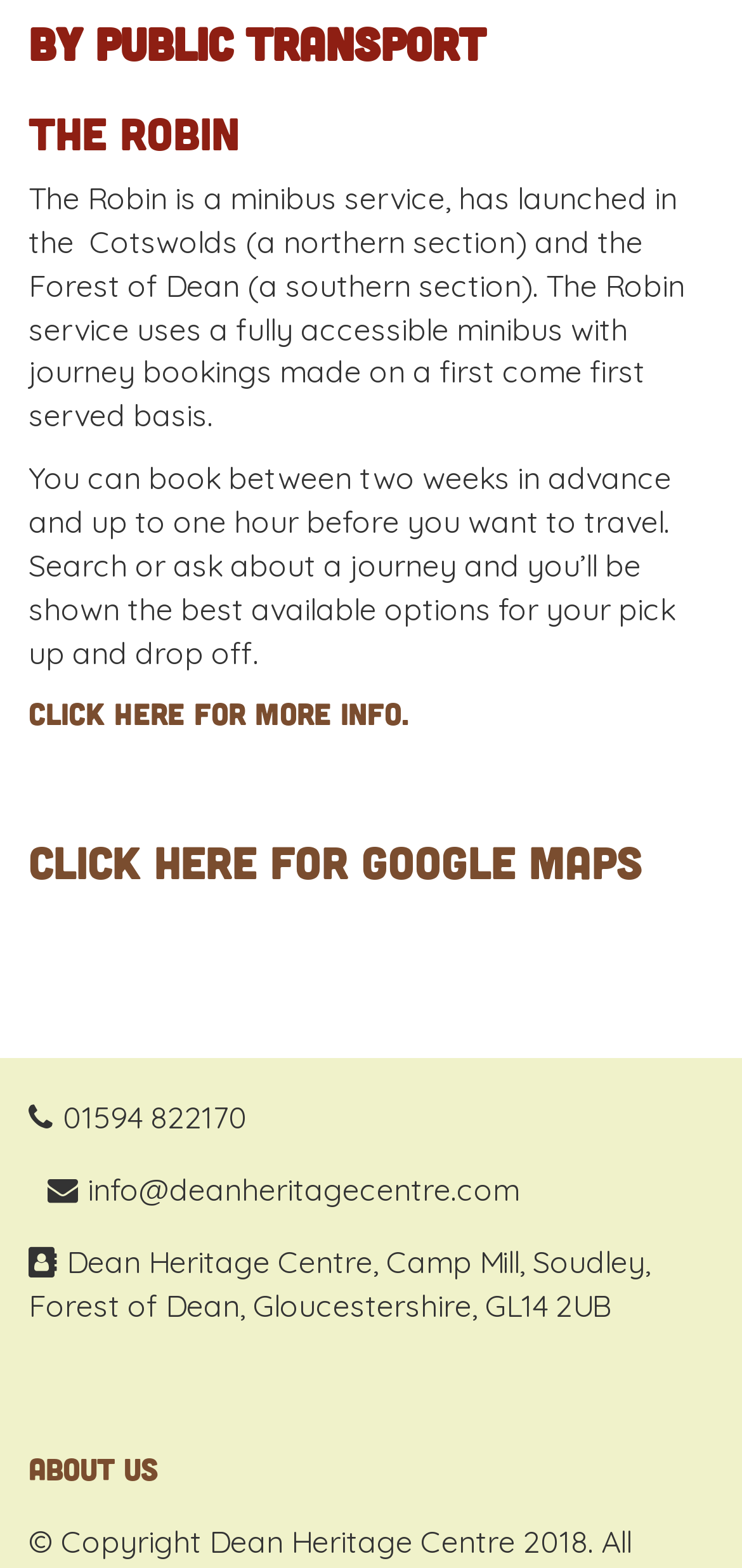Where is the Dean Heritage Centre located?
With the help of the image, please provide a detailed response to the question.

The answer can be found in the static text element 'Dean Heritage Centre, Camp Mill, Soudley, Forest of Dean, Gloucestershire, GL14 2UB' which provides the full address of the Dean Heritage Centre.